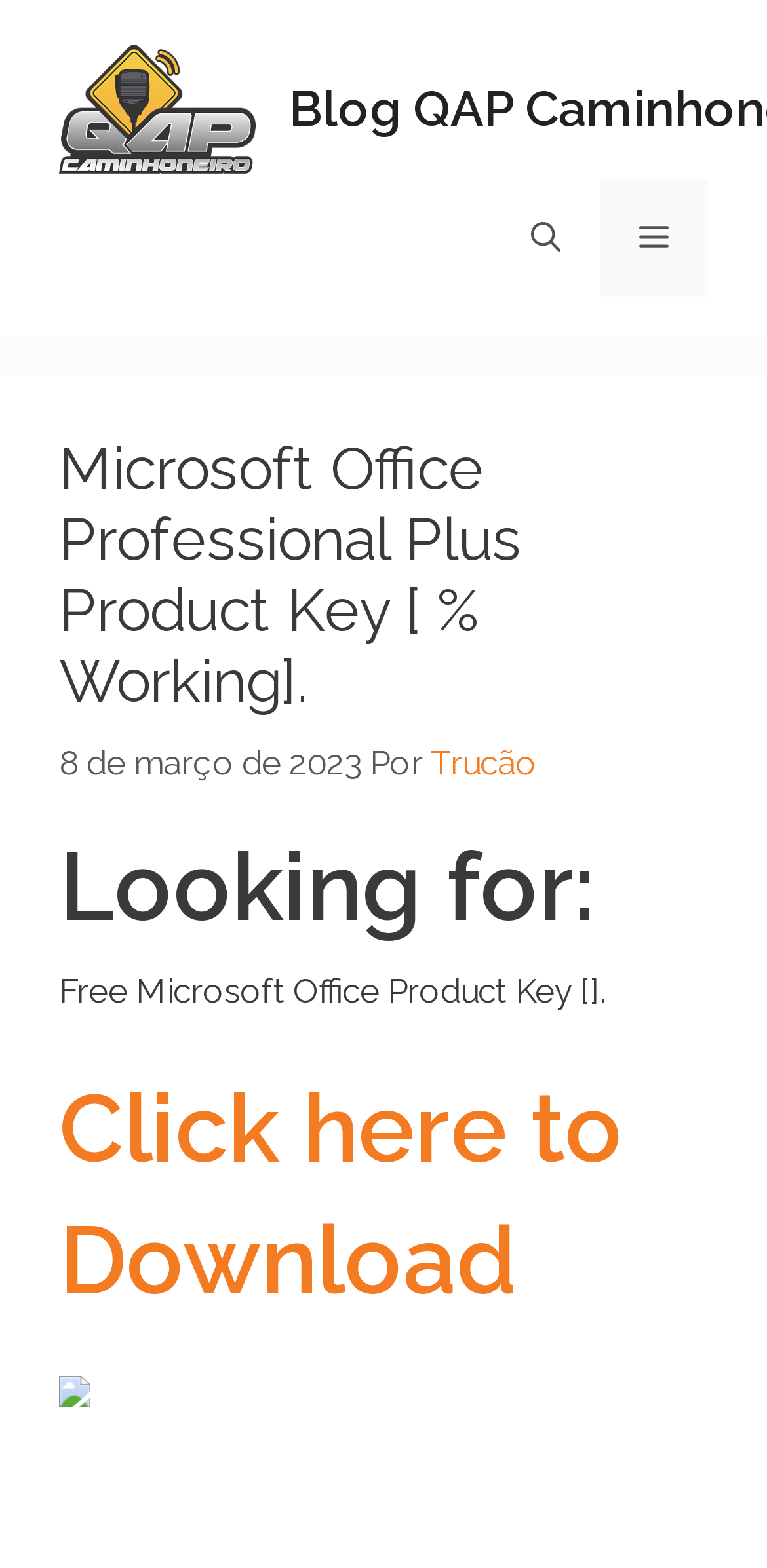Identify the main heading from the webpage and provide its text content.

Microsoft Office Professional Plus Product Key [ % Working].